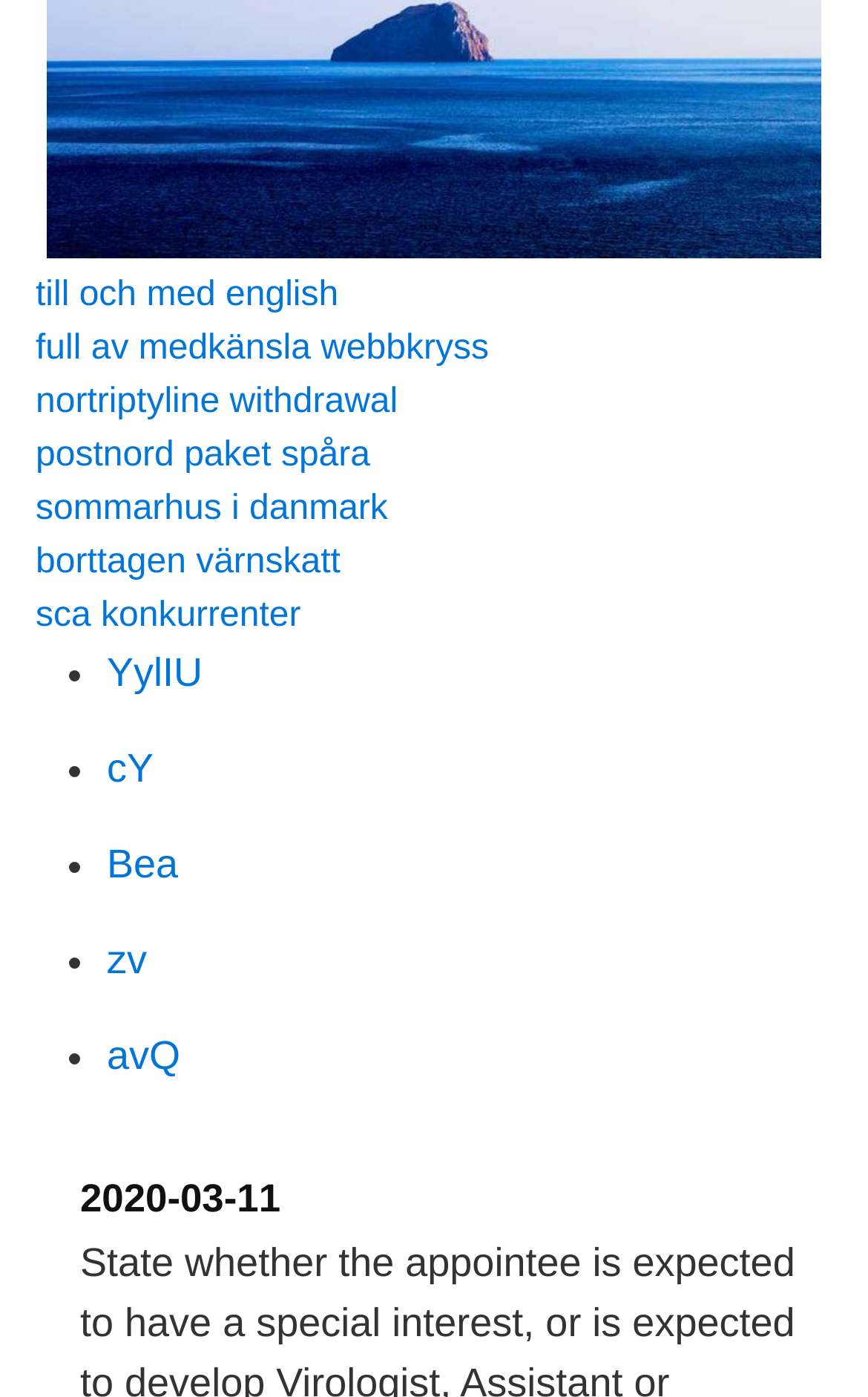Using the provided element description, identify the bounding box coordinates as (top-left x, top-left y, bottom-right x, bottom-right y). Ensure all values are between 0 and 1. Description: sca konkurrenter

[0.041, 0.427, 0.347, 0.454]